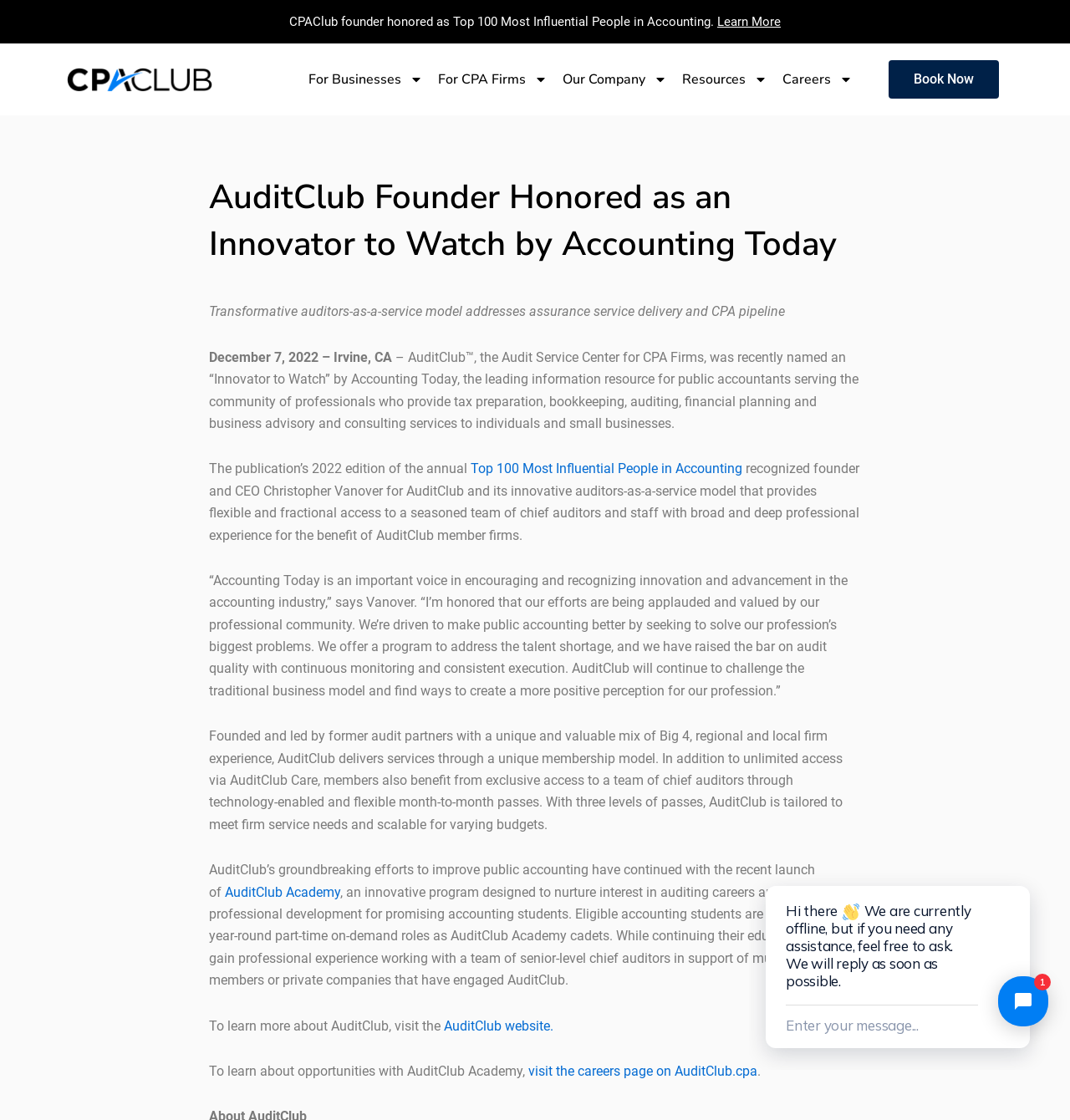What is the profession of the people mentioned in the webpage?
Answer with a single word or short phrase according to what you see in the image.

Accountants